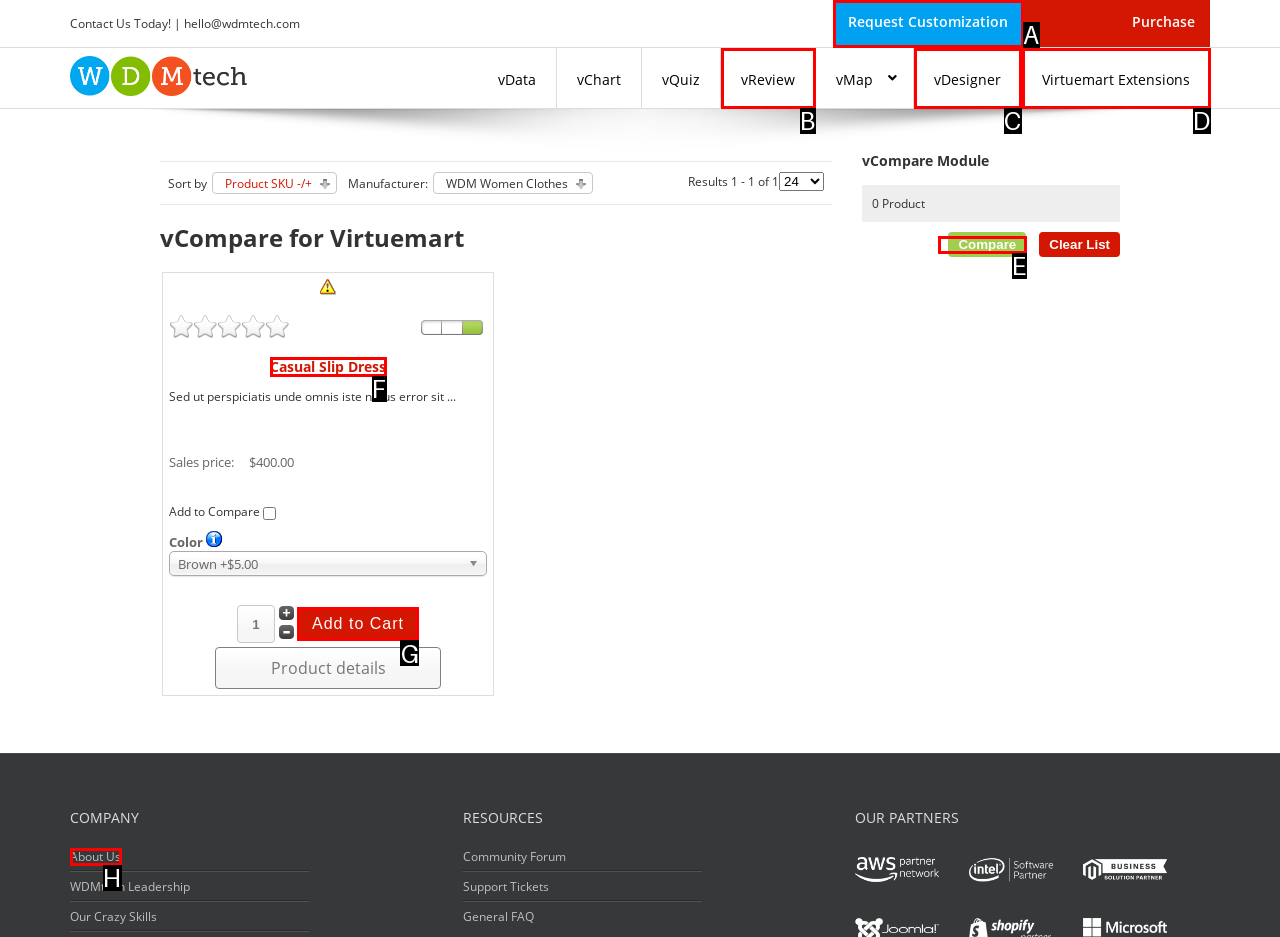Select the letter of the option that corresponds to: Compare
Provide the letter from the given options.

E